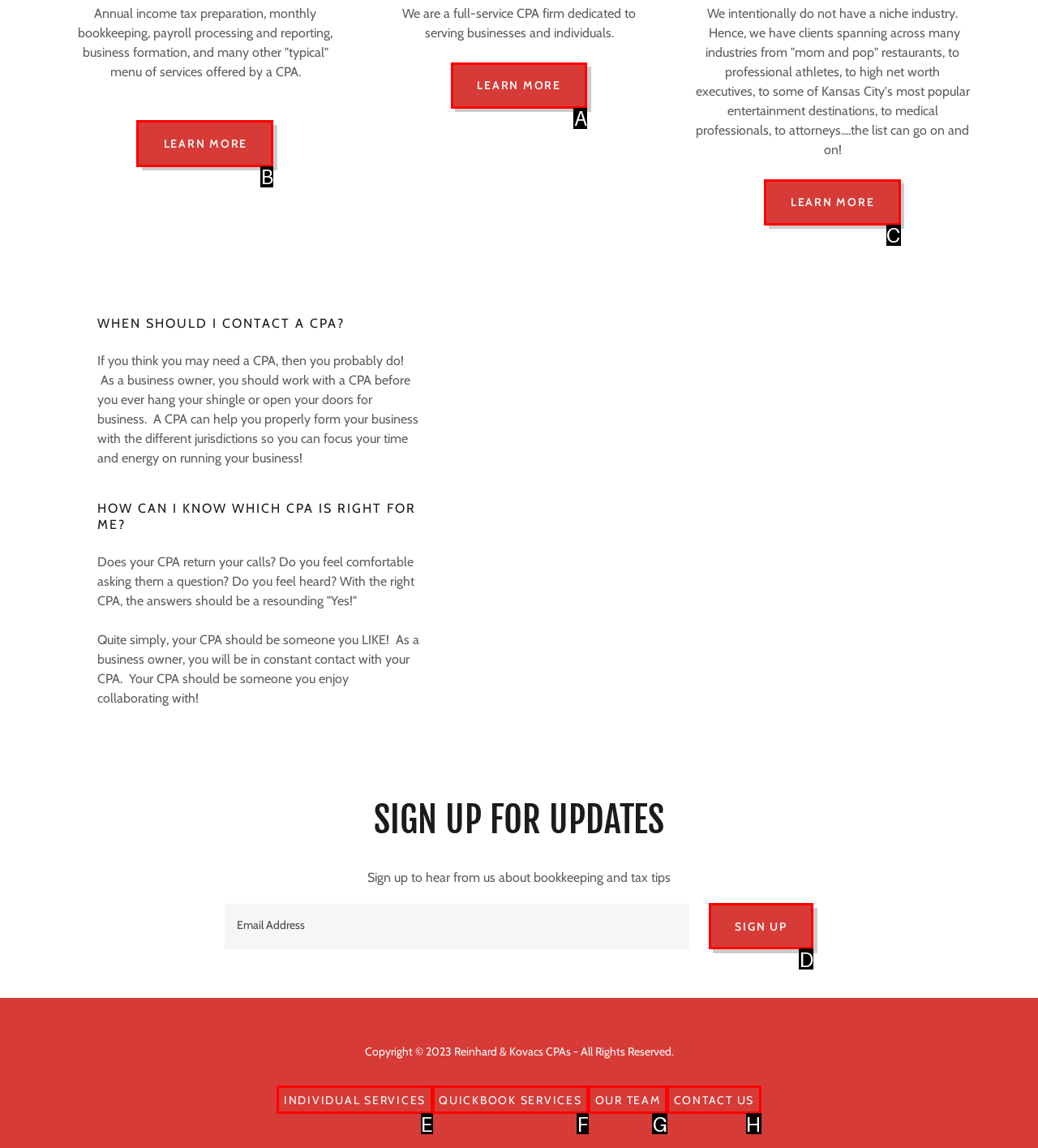For the task: Click LEARN MORE to know more about the CPA firm, tell me the letter of the option you should click. Answer with the letter alone.

B